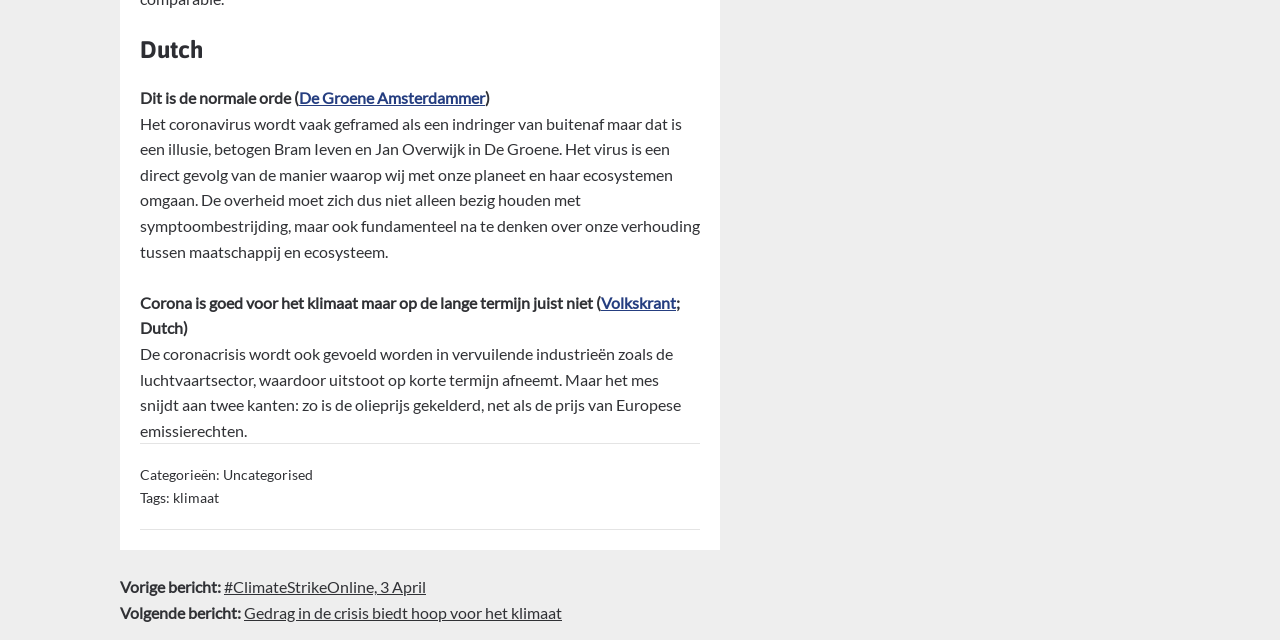What is the title of the next article?
Based on the image, give a concise answer in the form of a single word or short phrase.

Gedrag in de crisis biedt hoop voor het klimaat